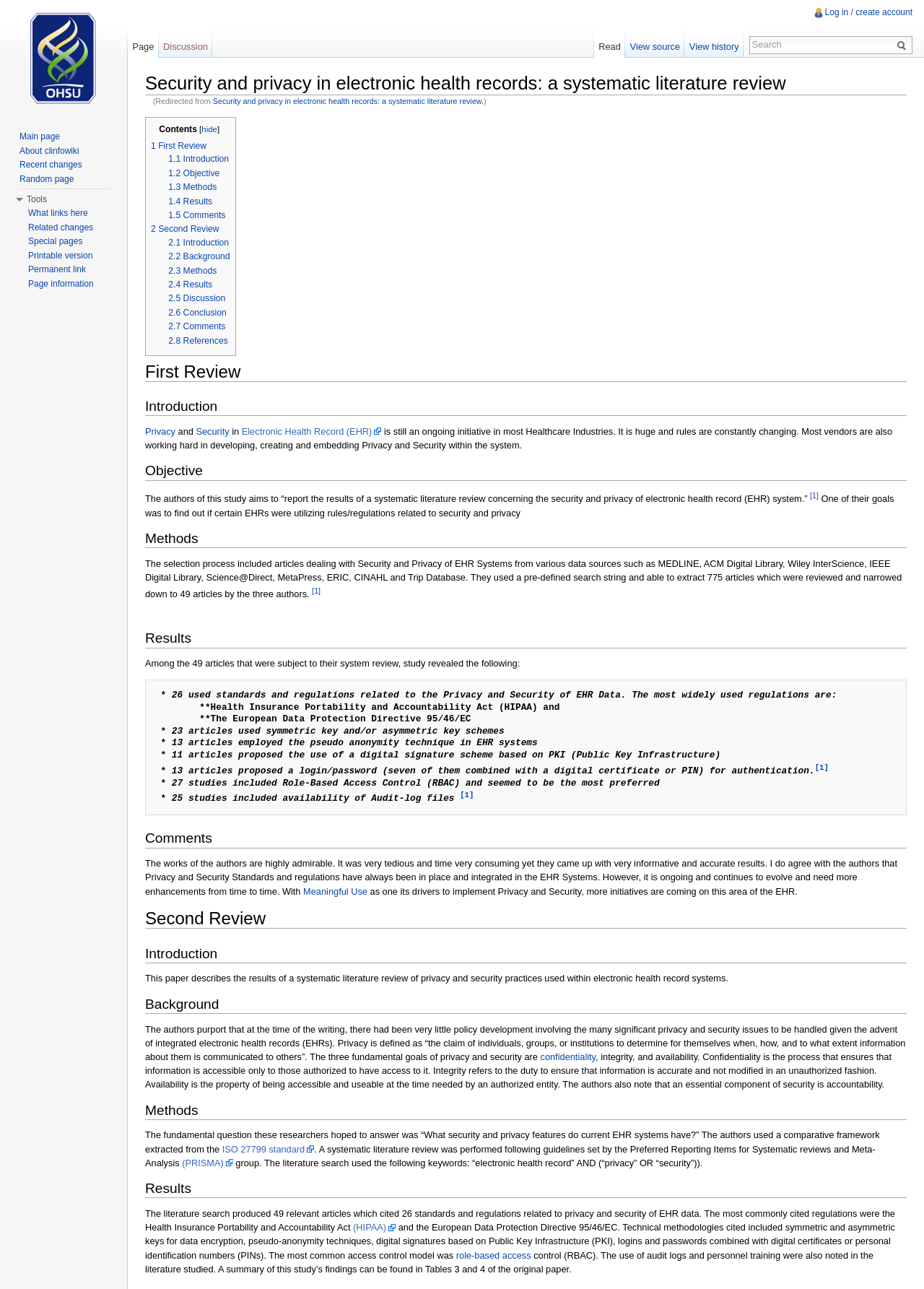Please find the bounding box coordinates of the element that must be clicked to perform the given instruction: "learn about Objective". The coordinates should be four float numbers from 0 to 1, i.e., [left, top, right, bottom].

[0.157, 0.354, 0.981, 0.373]